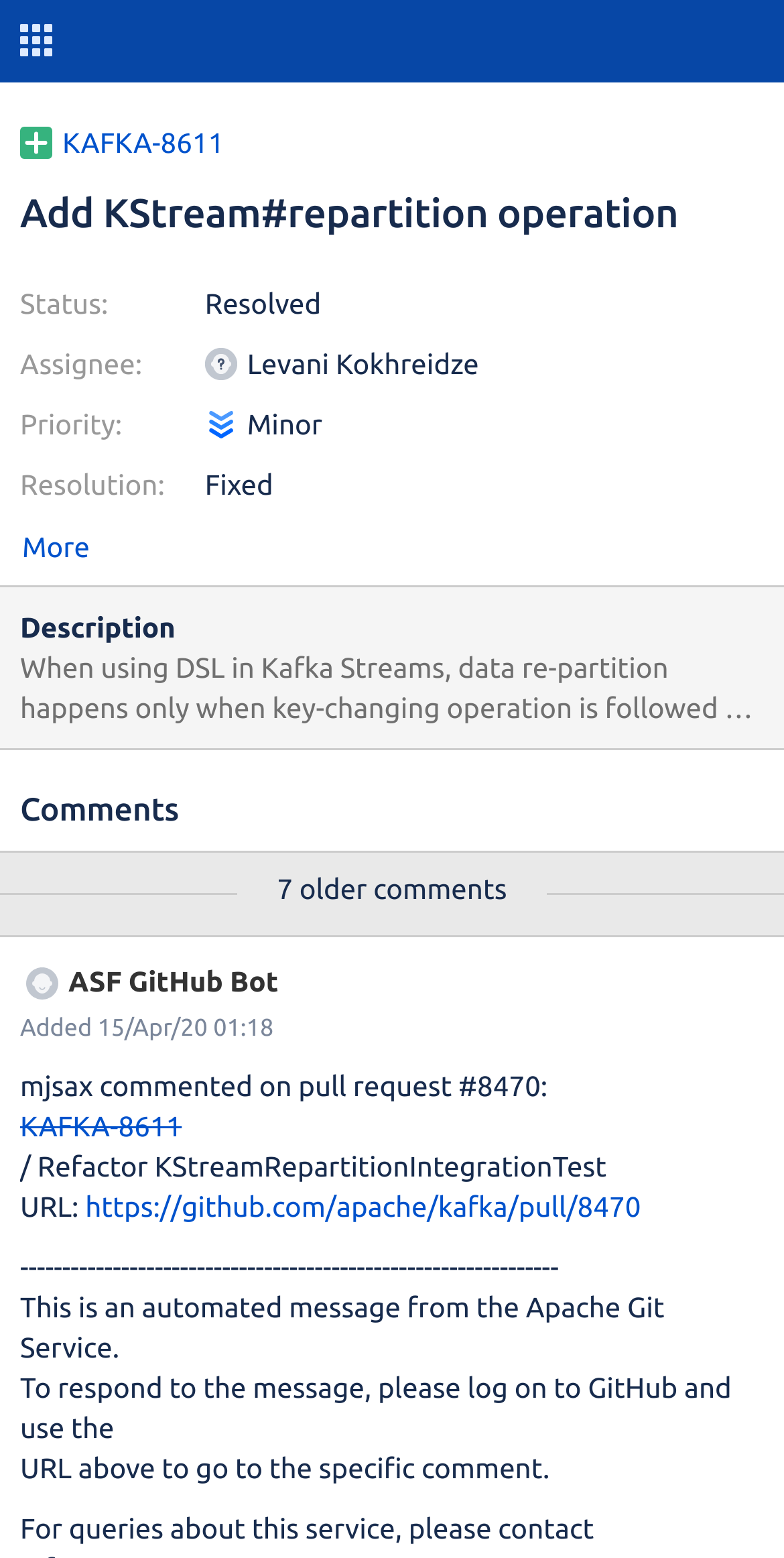What is the URL of the pull request?
Please answer the question with a single word or phrase, referencing the image.

https://github.com/apache/kafka/pull/8470